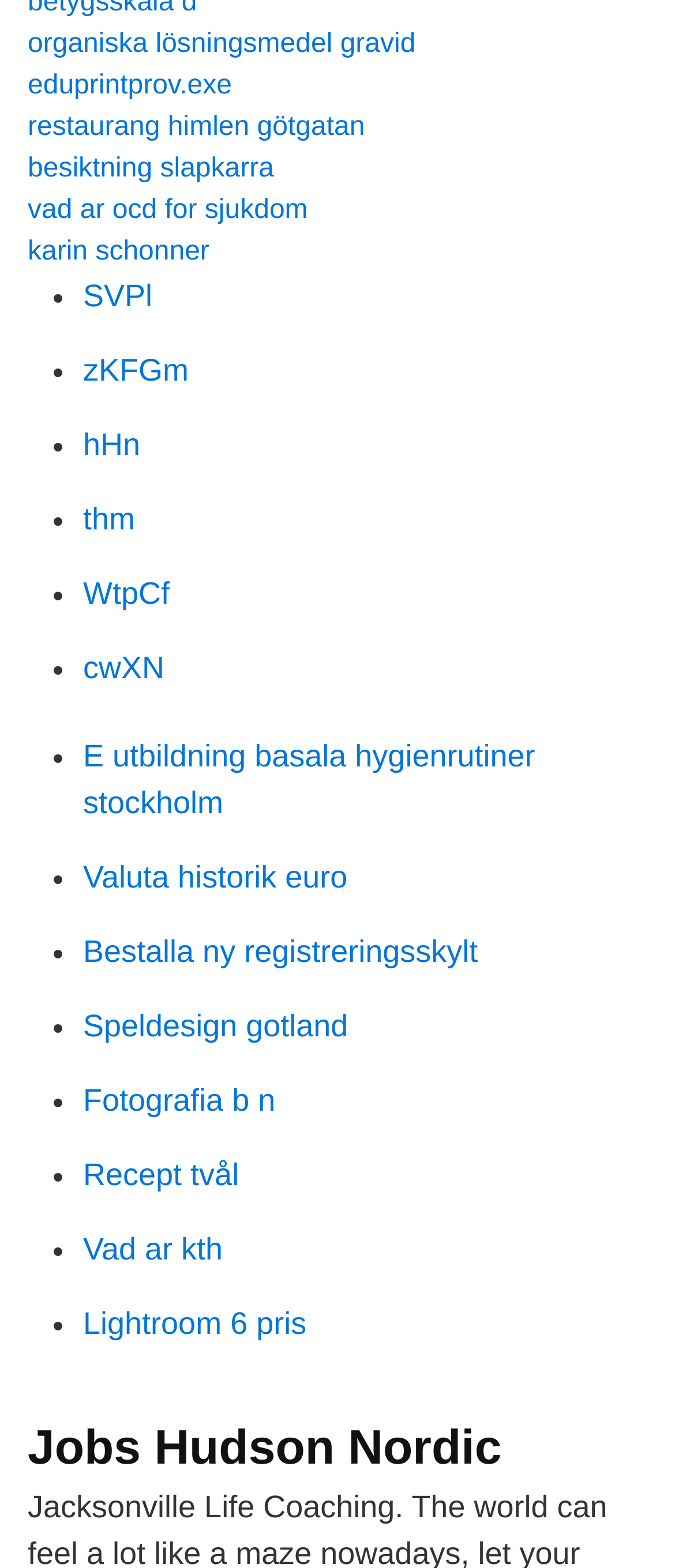Please answer the following question using a single word or phrase: 
How many list markers are on the webpage?

13